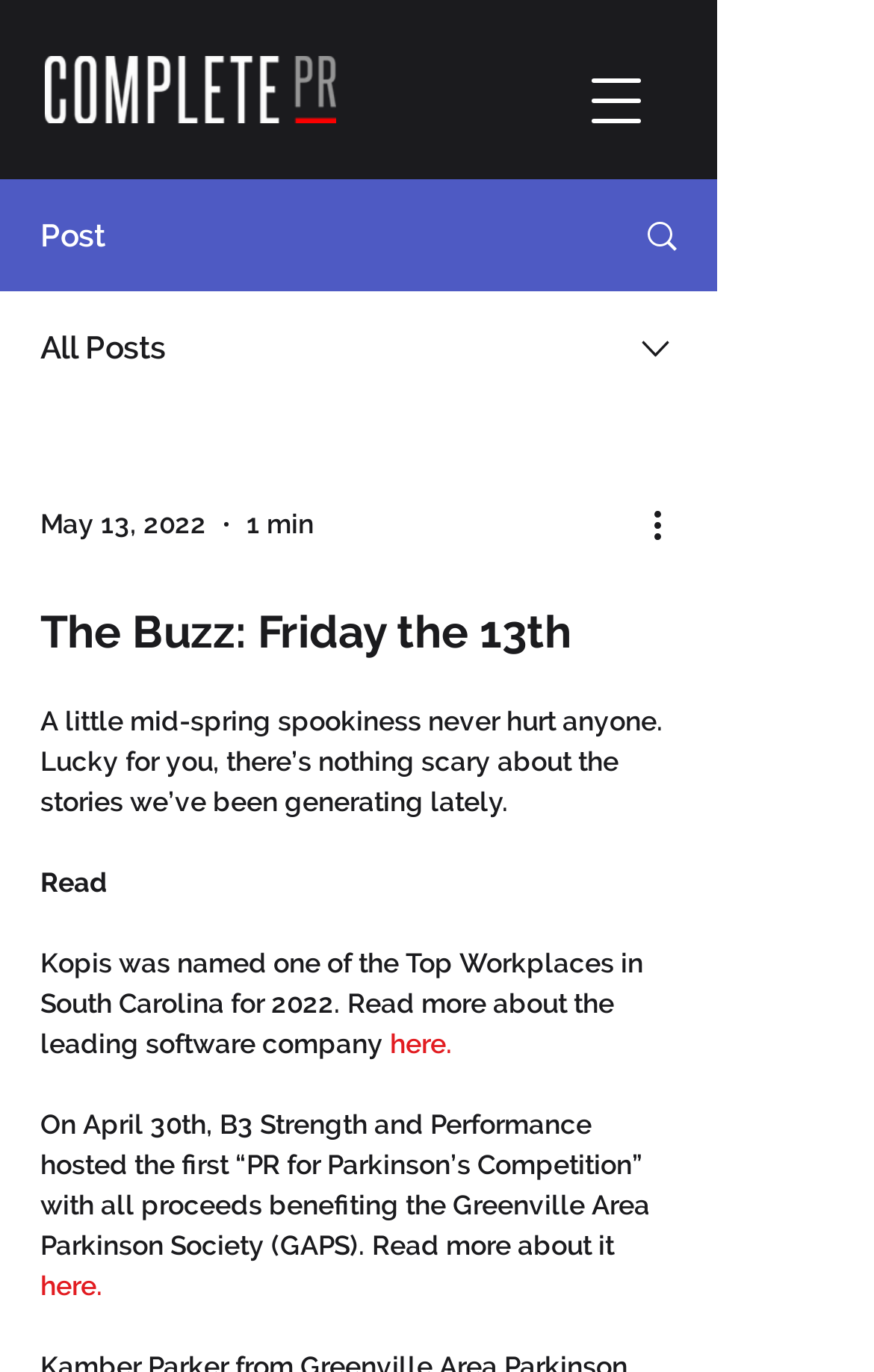Provide your answer in a single word or phrase: 
What is the date of the 'PR for Parkinson’s Competition' event?

April 30th